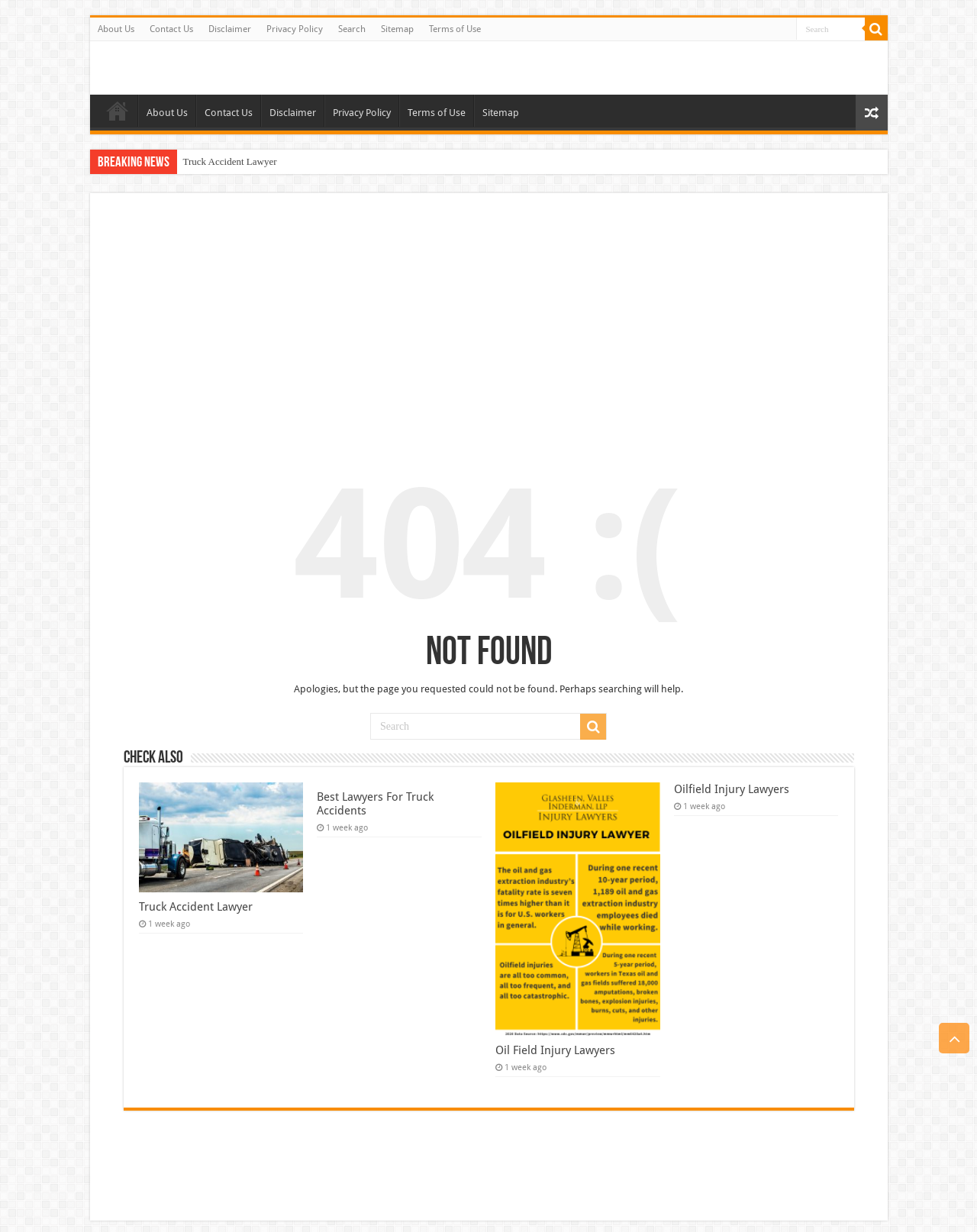Determine the bounding box coordinates of the clickable element necessary to fulfill the instruction: "search for something". Provide the coordinates as four float numbers within the 0 to 1 range, i.e., [left, top, right, bottom].

[0.814, 0.014, 0.885, 0.032]